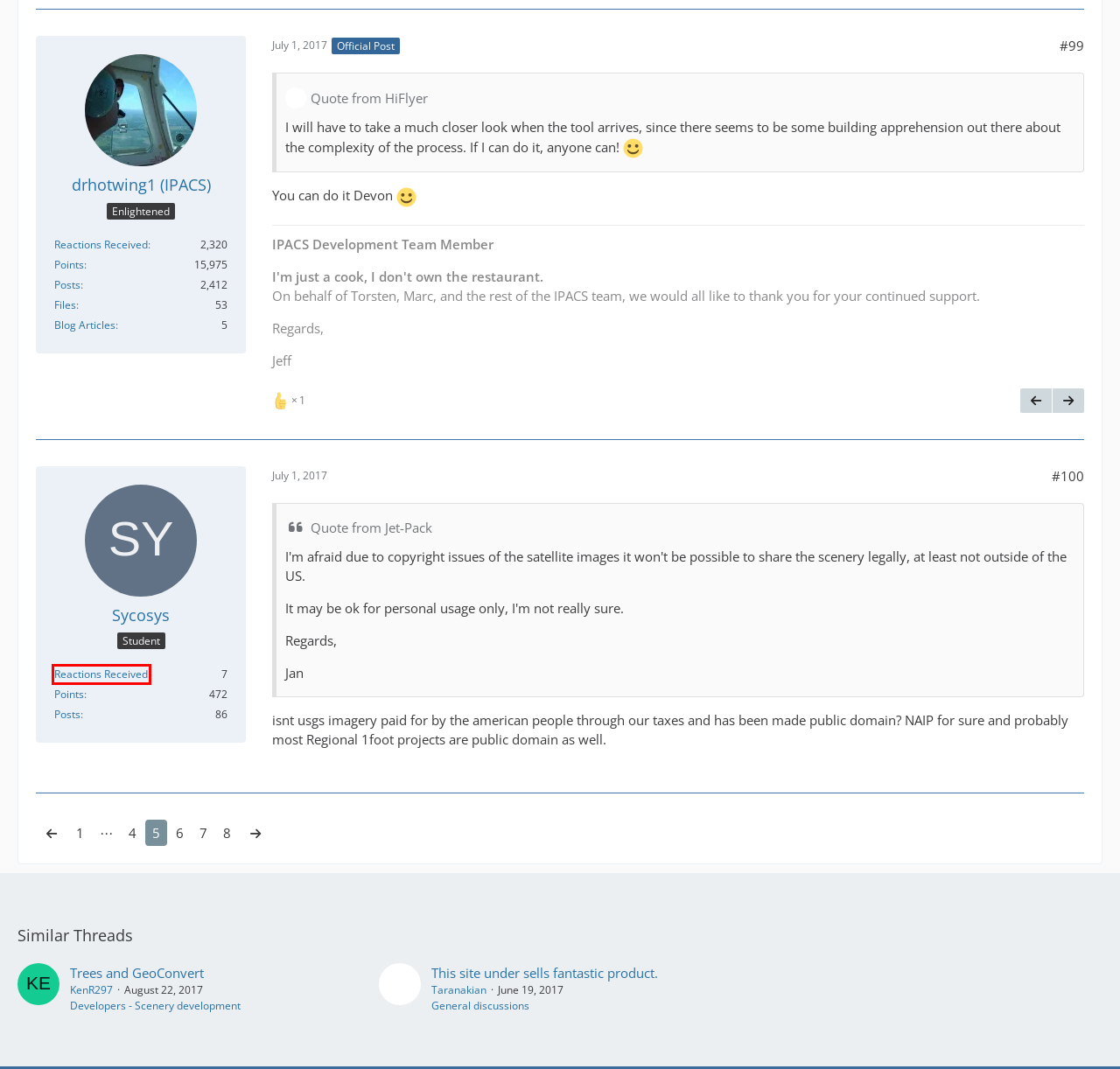Using the screenshot of a webpage with a red bounding box, pick the webpage description that most accurately represents the new webpage after the element inside the red box is clicked. Here are the candidates:
A. Trees and GeoConvert  - Developers - Scenery development - IPACS Aerofly Forum
B. This site under sells fantastic product.  - General discussions - IPACS Aerofly Forum
C. jozef - Members - IPACS Aerofly Forum
D. KenR297 - Members - IPACS Aerofly Forum
E. Posts by HiFlyer - IPACS Aerofly Forum
F. Taranakian - Members - IPACS Aerofly Forum
G. Sycosys - Members - IPACS Aerofly Forum
H. General discussions - IPACS Aerofly Forum

G